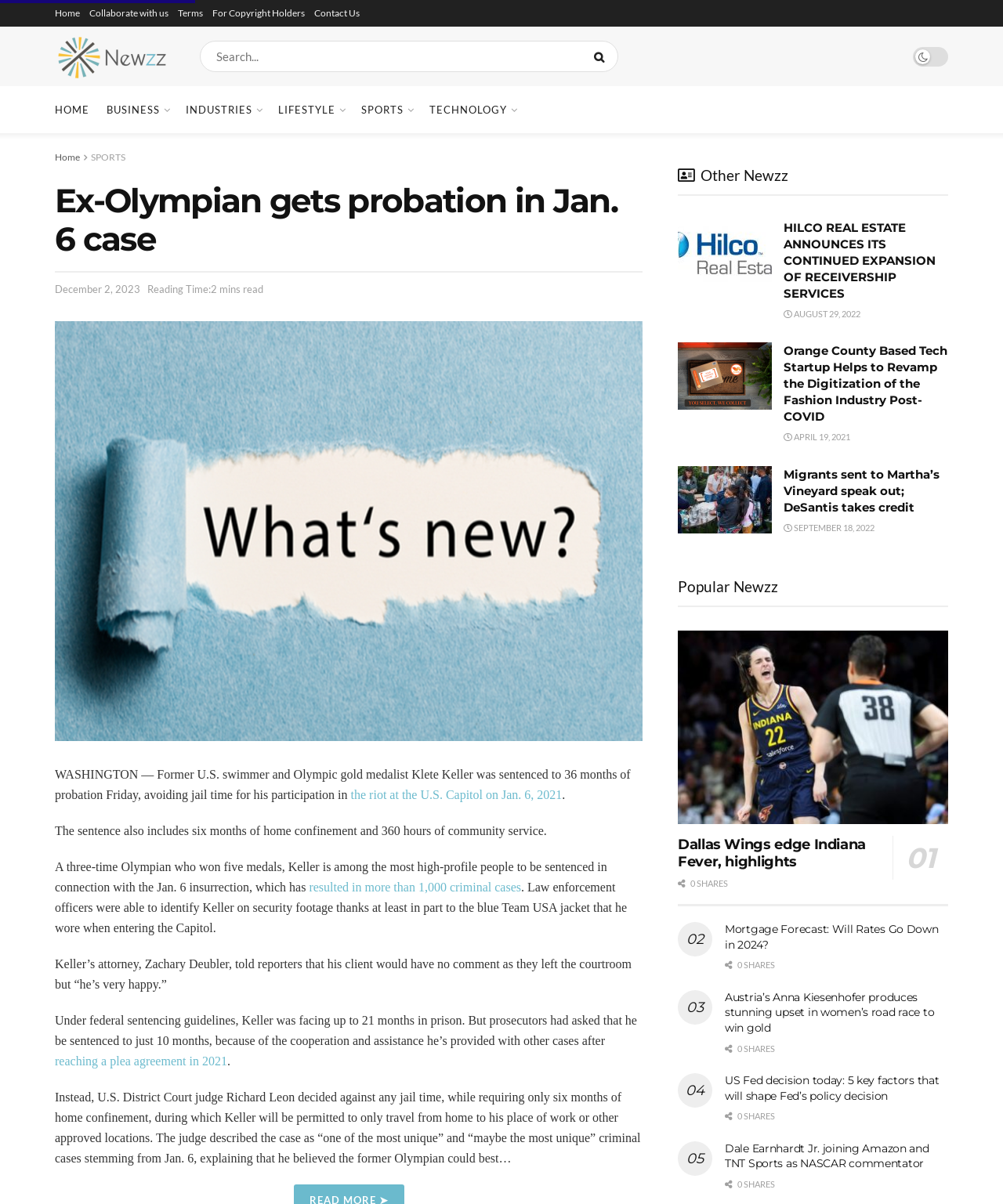Look at the image and answer the question in detail:
How many months of probation did Klete Keller receive?

I read the main article on the webpage, which is about Klete Keller, a former Olympic gold medalist. According to the article, Keller was sentenced to 36 months of probation.